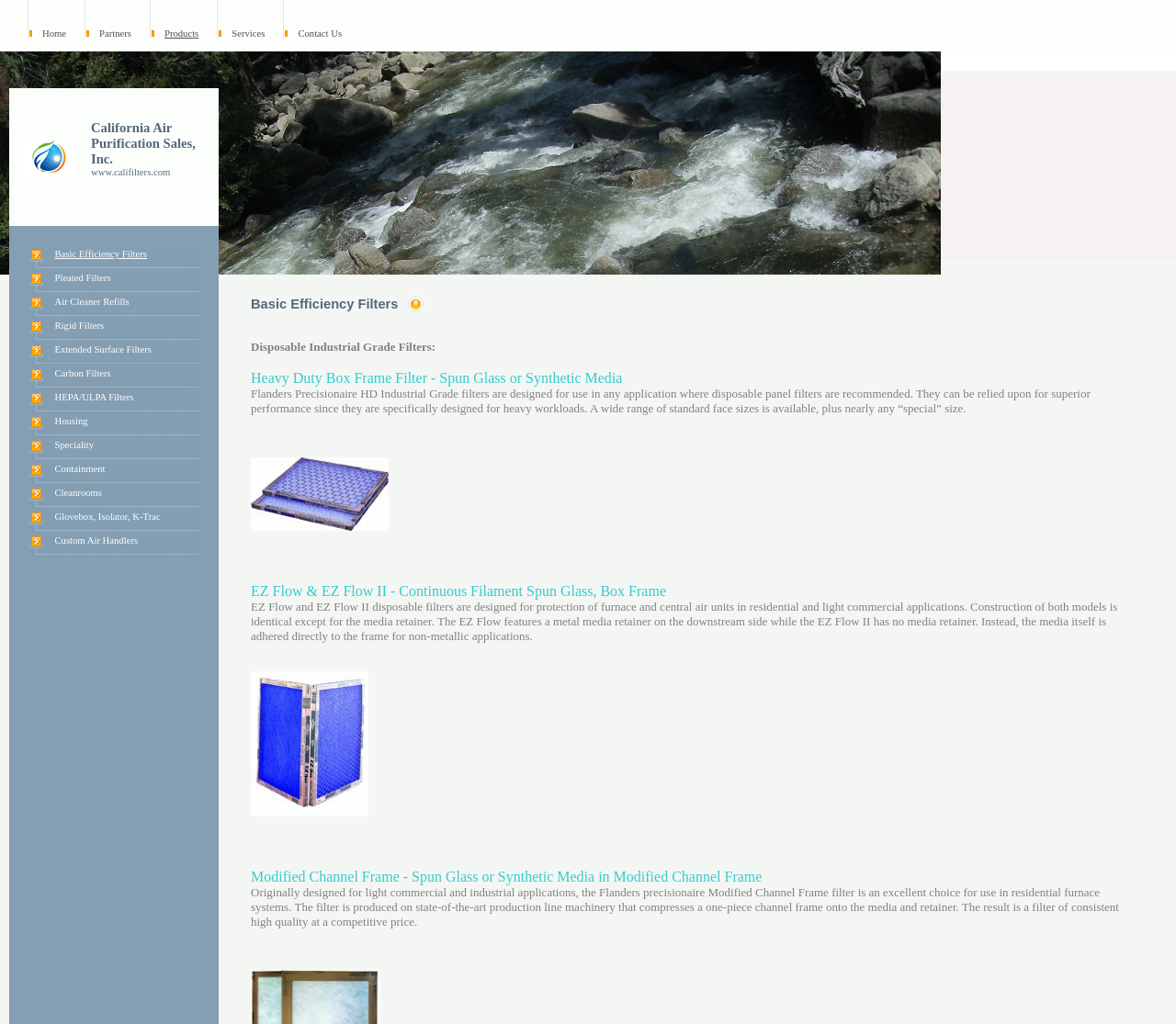Locate the bounding box of the user interface element based on this description: "Search".

None